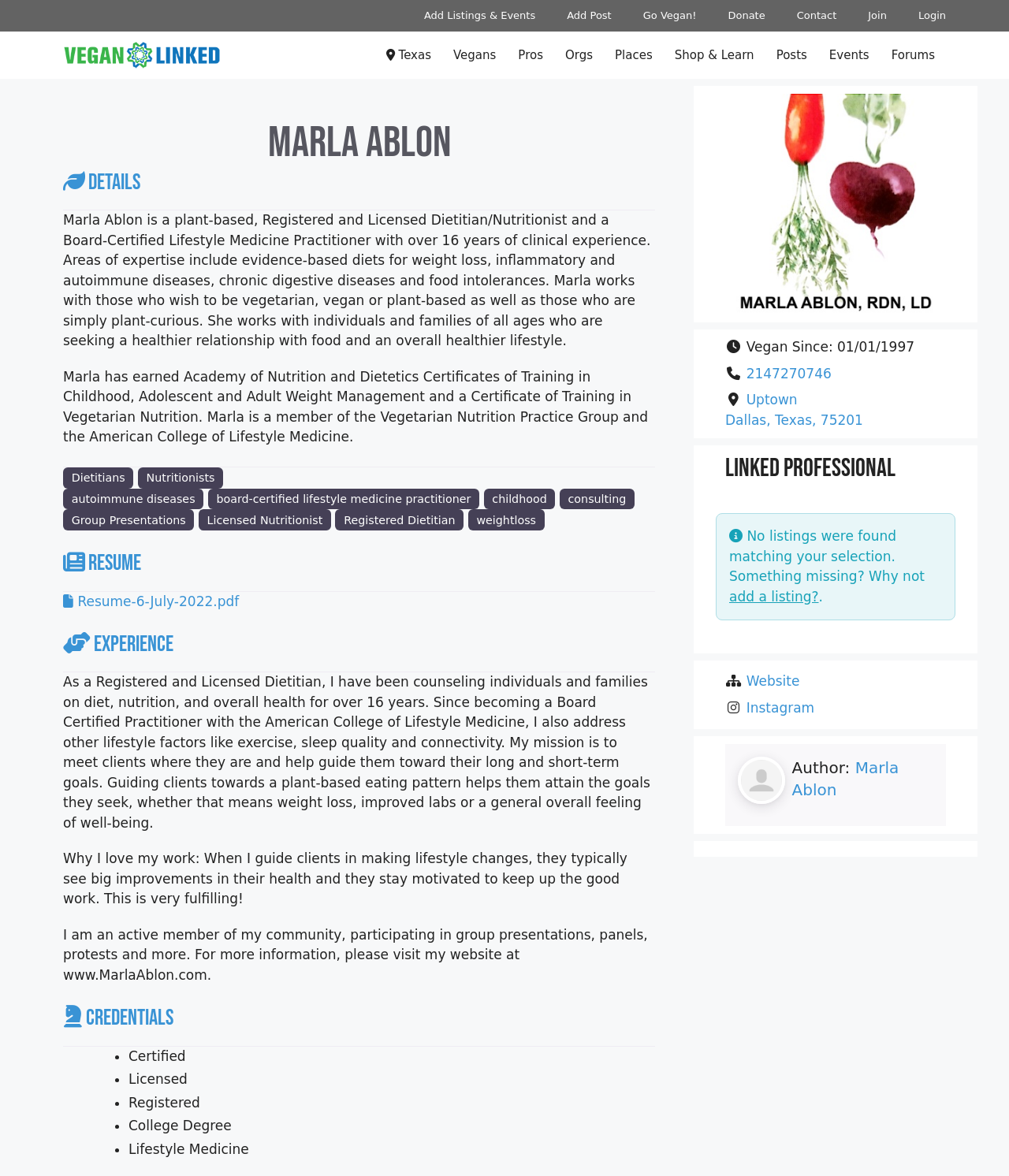Provide a brief response to the question below using a single word or phrase: 
What is Marla Ablon's profession?

Dietitian/Nutritionist